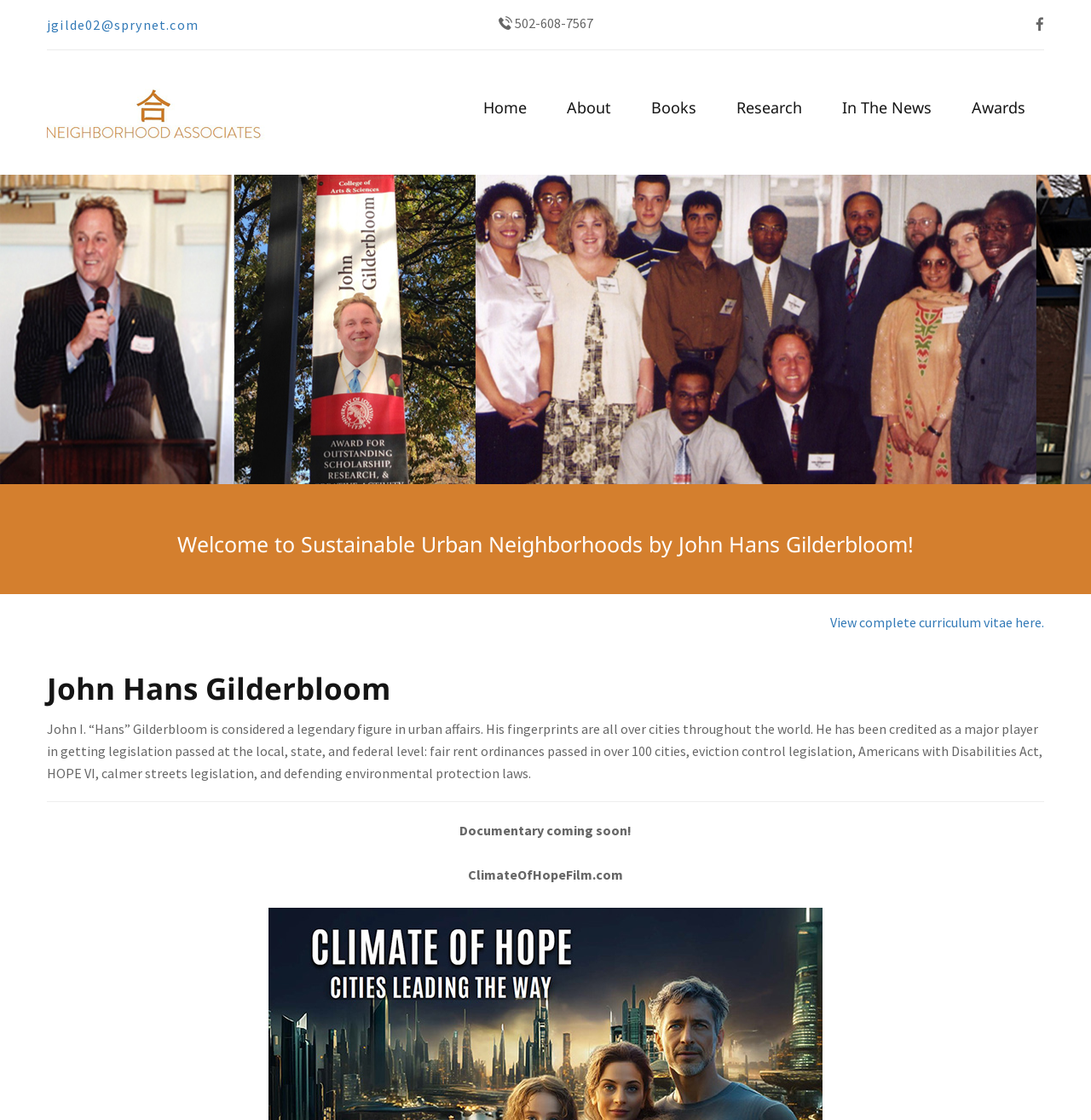Locate the bounding box of the UI element with the following description: "Research".

[0.658, 0.079, 0.752, 0.122]